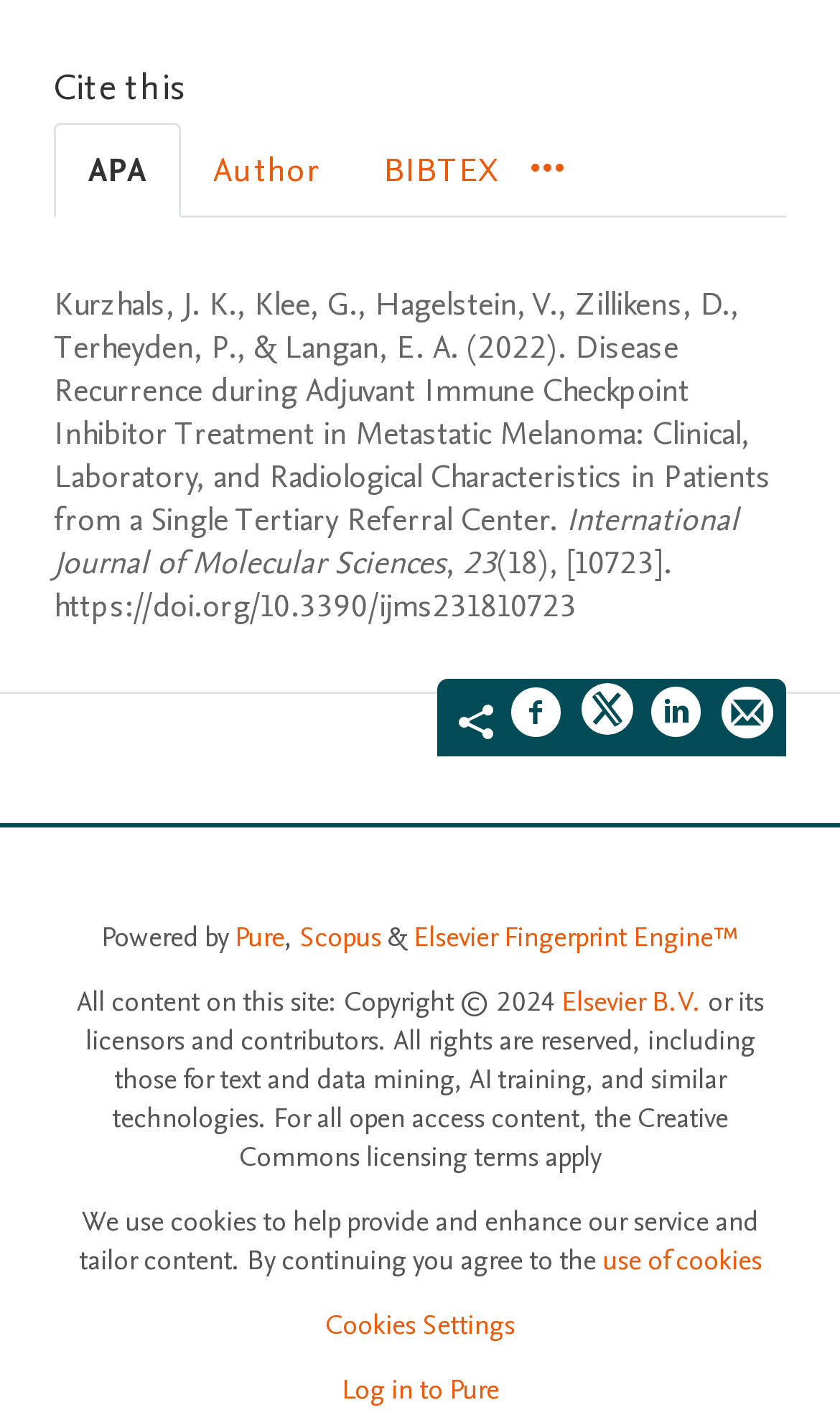Determine the bounding box coordinates of the element that should be clicked to execute the following command: "Switch to BIBTEX citation style".

[0.418, 0.088, 0.631, 0.152]